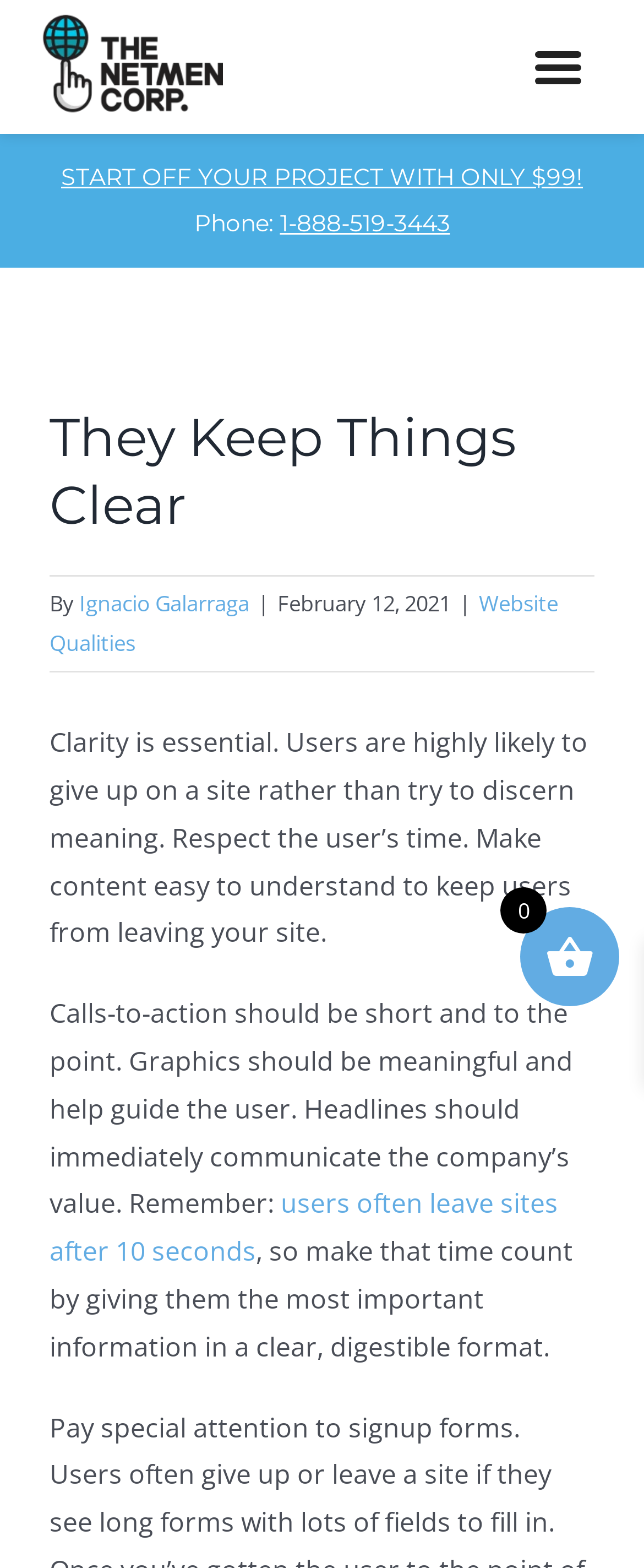Determine the main headline of the webpage and provide its text.

They Keep Things Clear